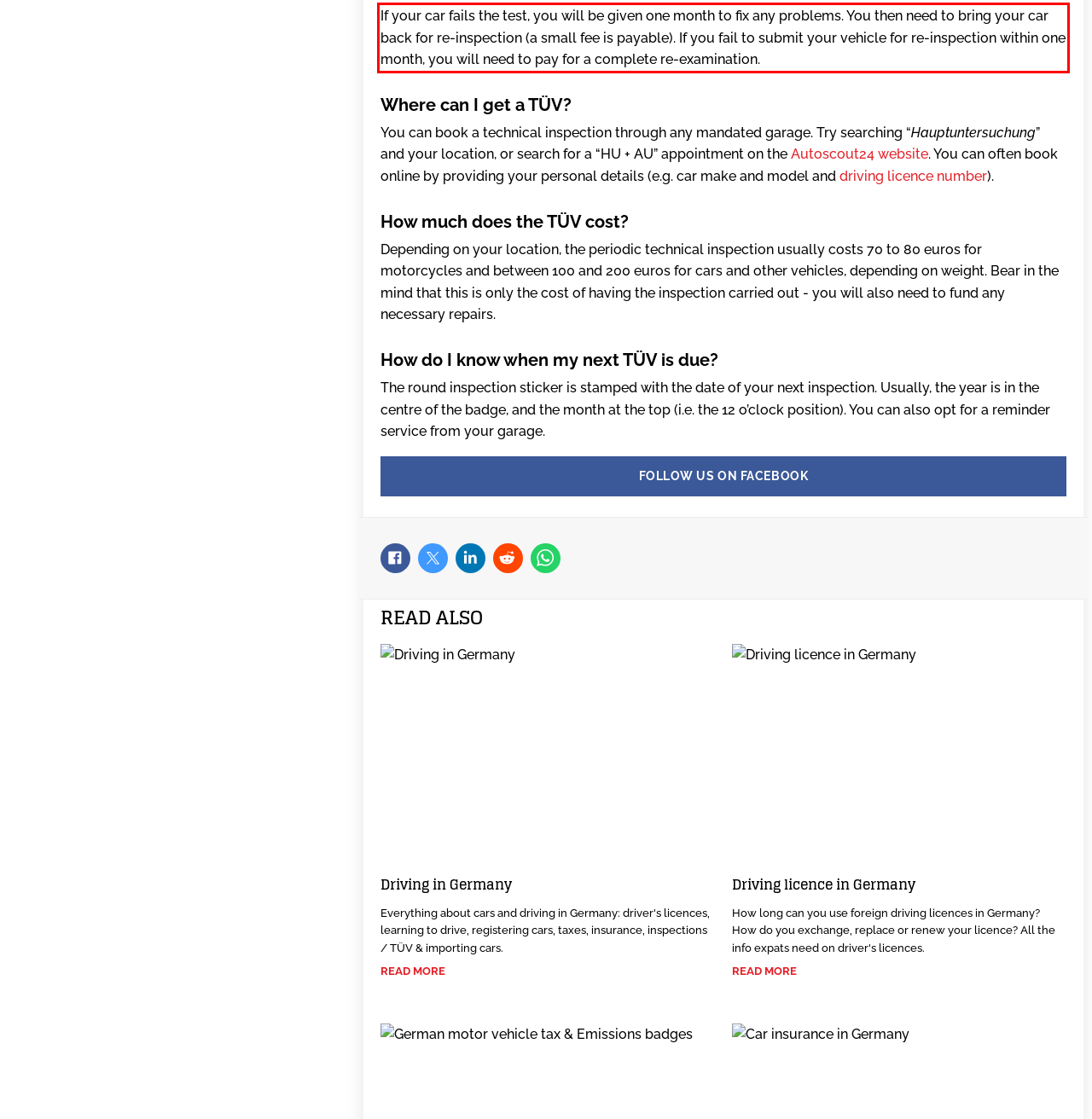Look at the screenshot of the webpage, locate the red rectangle bounding box, and generate the text content that it contains.

If your car fails the test, you will be given one month to fix any problems. You then need to bring your car back for re-inspection (a small fee is payable). If you fail to submit your vehicle for re-inspection within one month, you will need to pay for a complete re-examination.